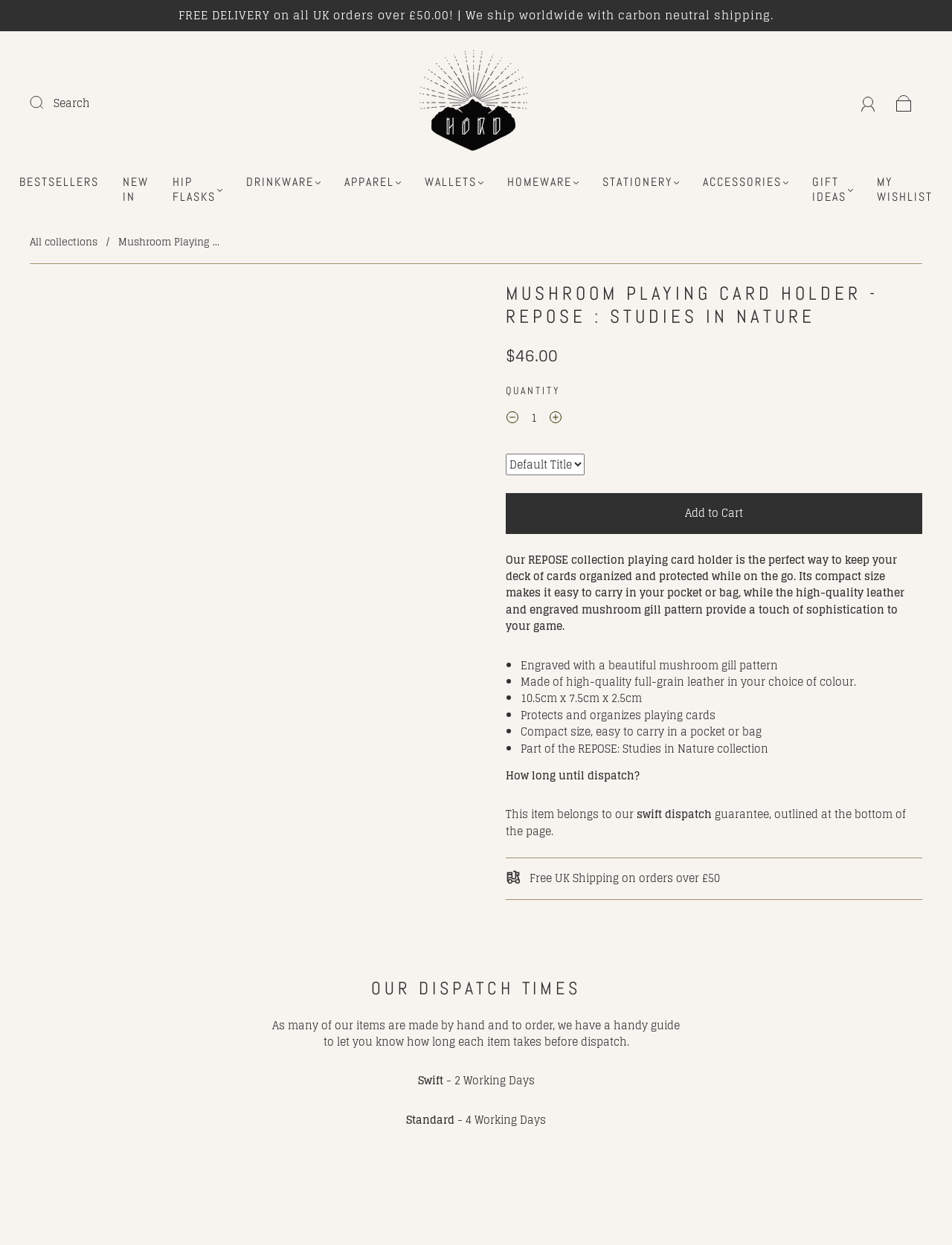Pinpoint the bounding box coordinates of the clickable element needed to complete the instruction: "View account". The coordinates should be provided as four float numbers between 0 and 1: [left, top, right, bottom].

[0.894, 0.067, 0.93, 0.098]